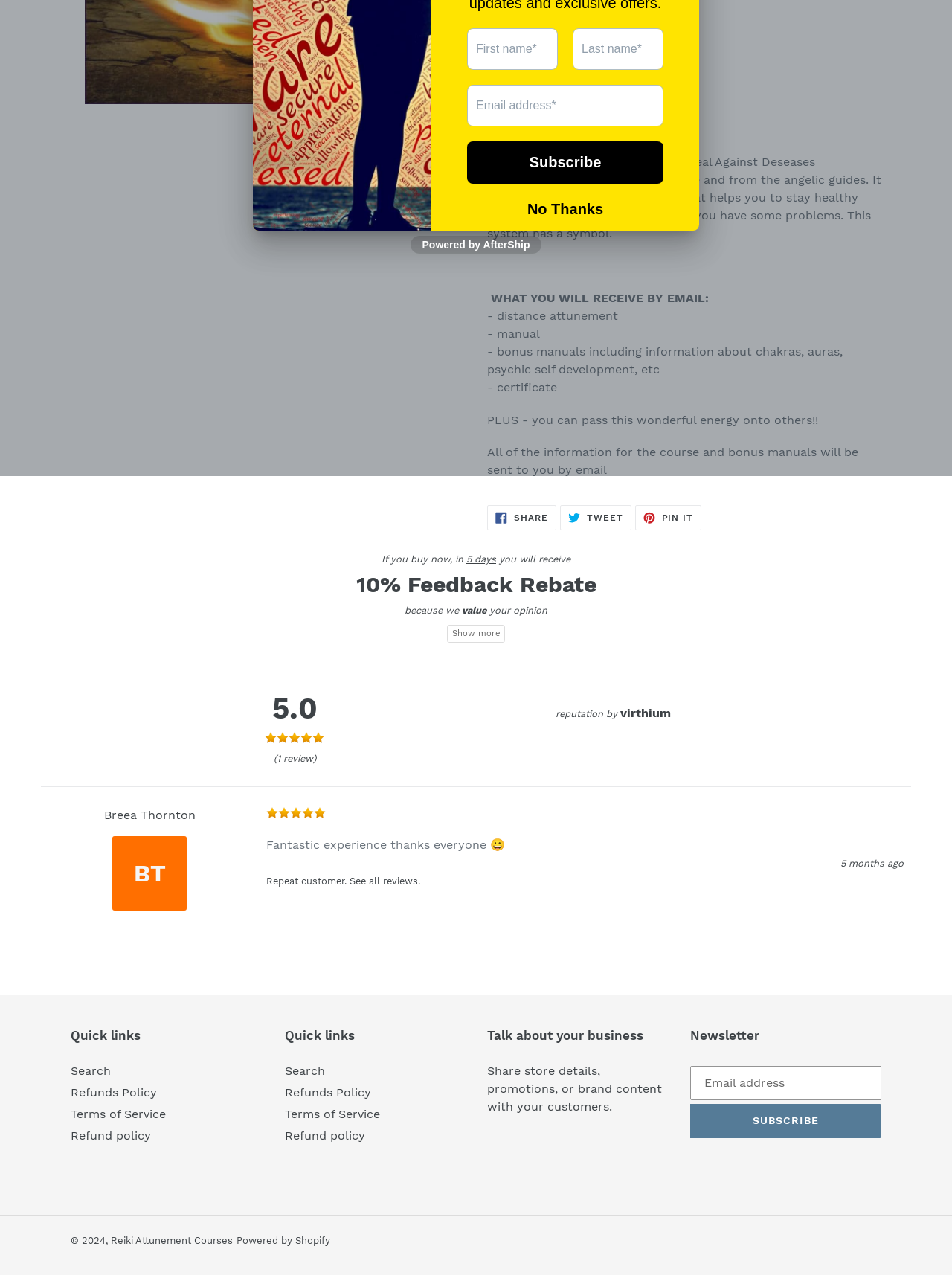Determine the bounding box coordinates (top-left x, top-left y, bottom-right x, bottom-right y) of the UI element described in the following text: Tweet Tweet on Twitter

[0.588, 0.396, 0.663, 0.416]